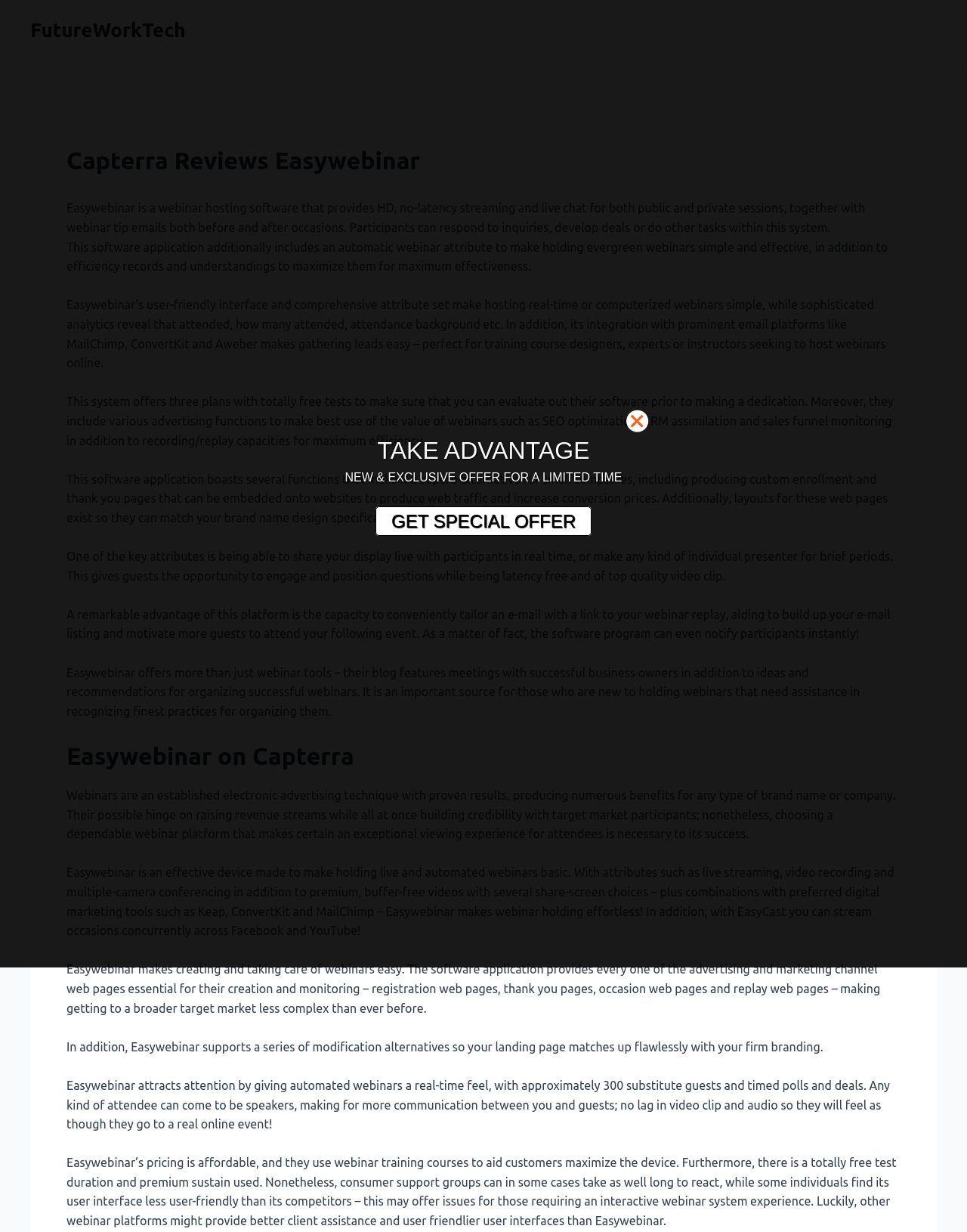Provide a one-word or short-phrase answer to the question:
What is the name of the webinar hosting software?

Easywebinar